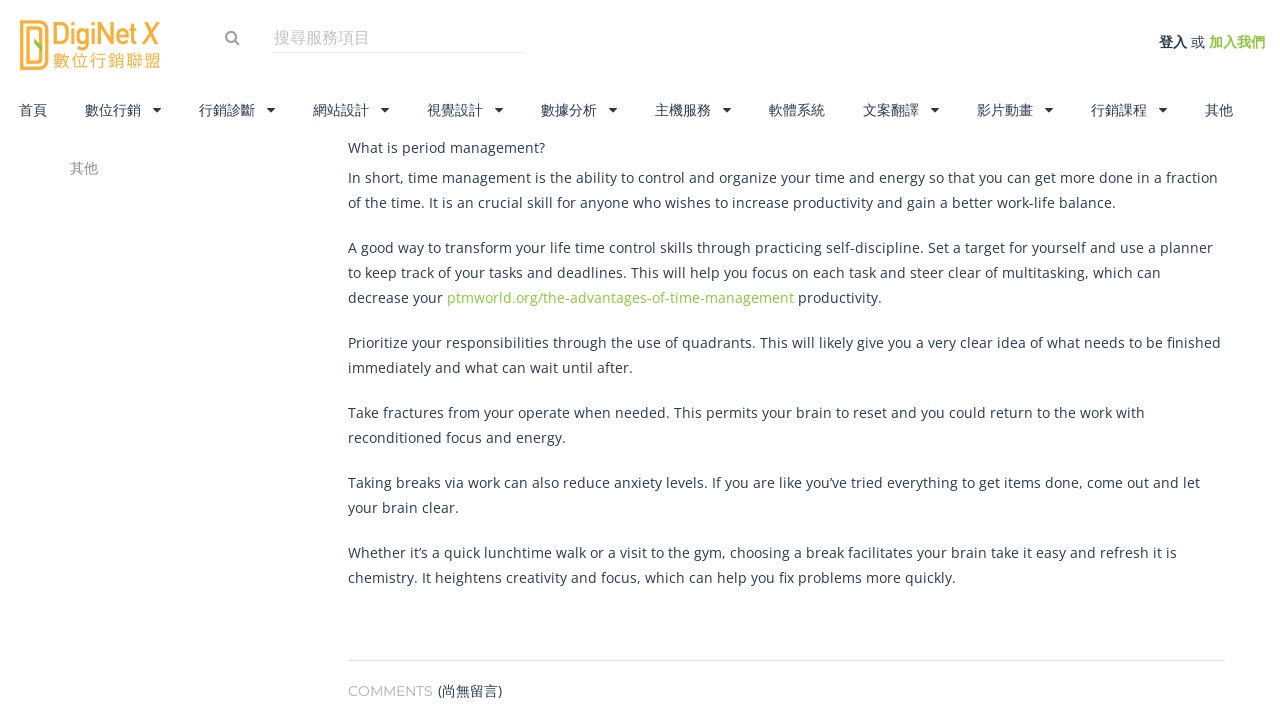Refer to the image and provide an in-depth answer to the question: 
What is the purpose of taking breaks from work?

According to the webpage, taking breaks from work can reduce anxiety levels, and it also allows the brain to reset and return to work with renewed focus and energy.